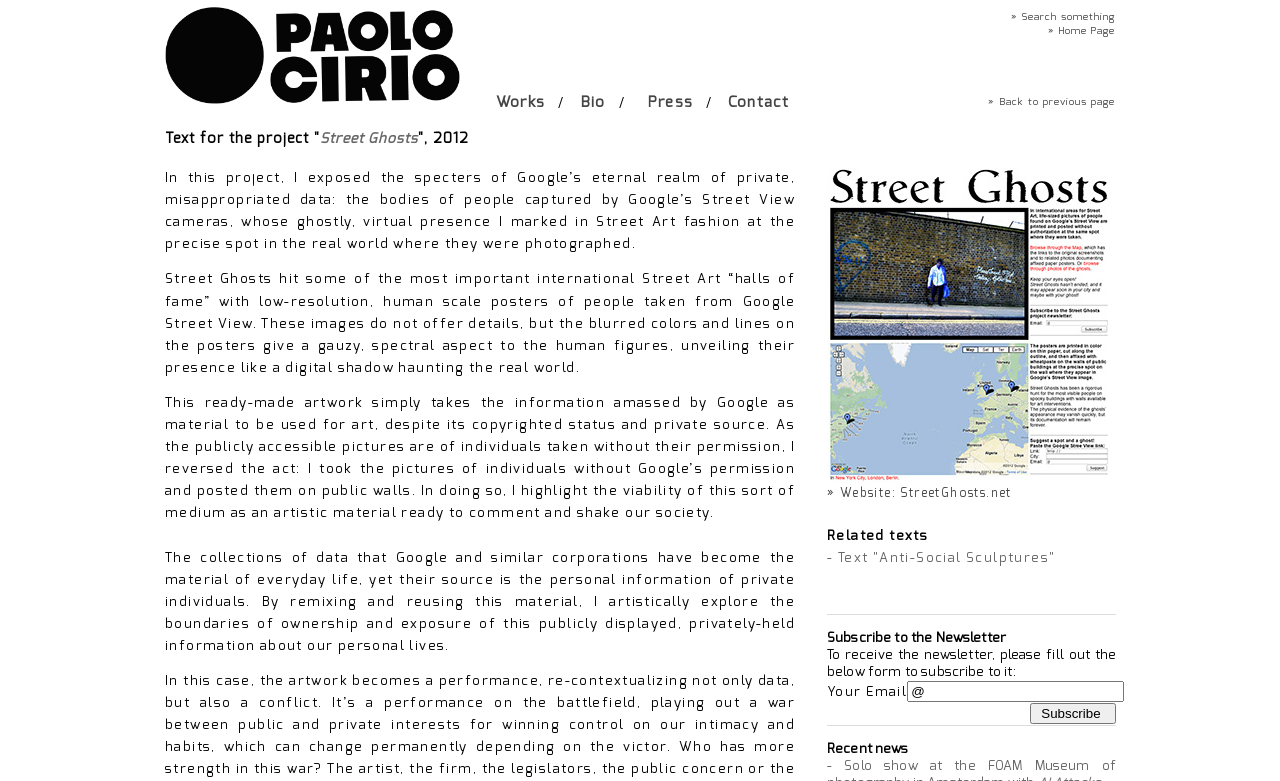Please identify the bounding box coordinates of the area I need to click to accomplish the following instruction: "Visit the 'StreetGhosts.net' website".

[0.646, 0.603, 0.869, 0.641]